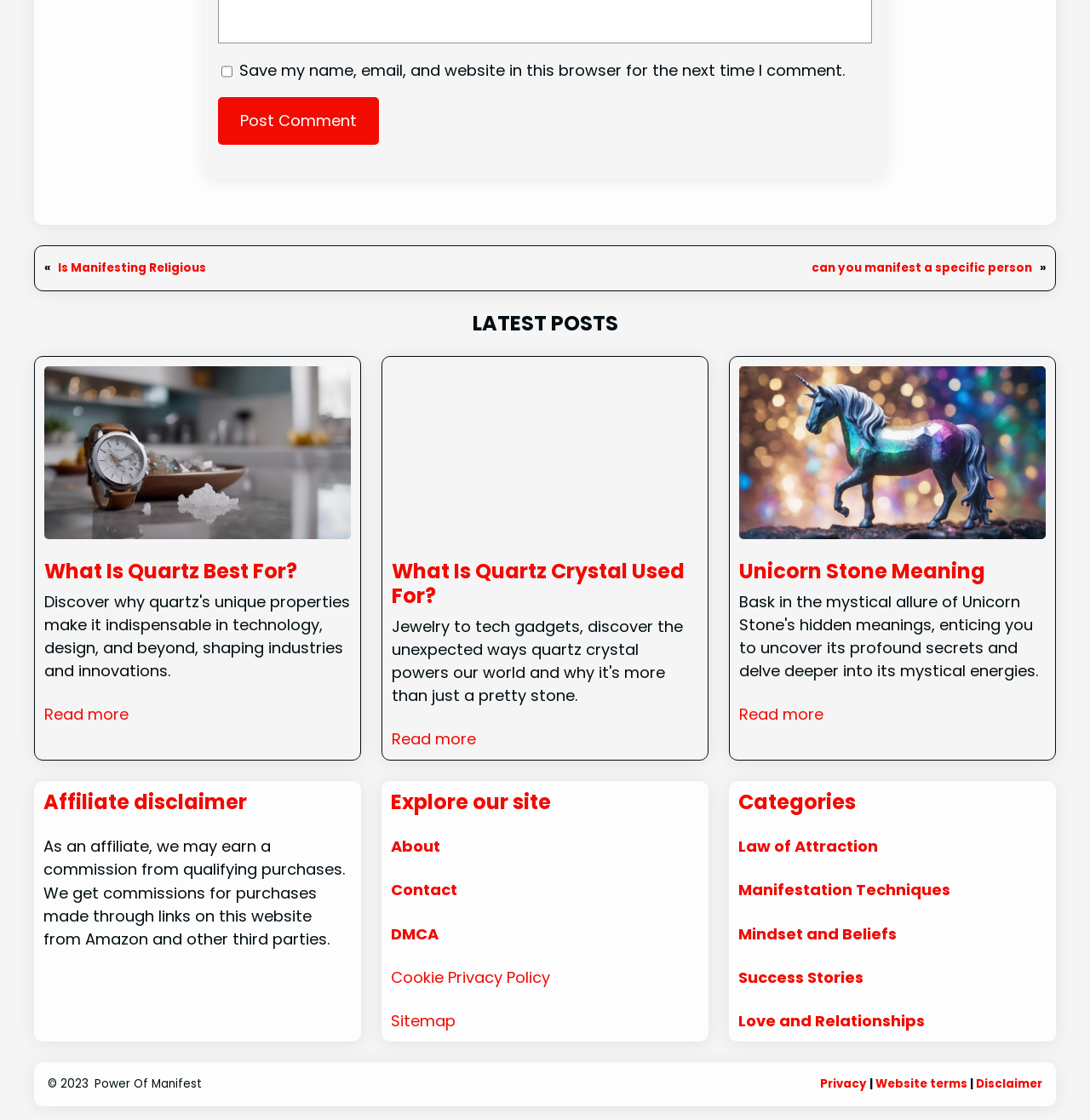Answer the question with a brief word or phrase:
What is the disclaimer message on the webpage?

As an affiliate, we may earn a commission from qualifying purchases.